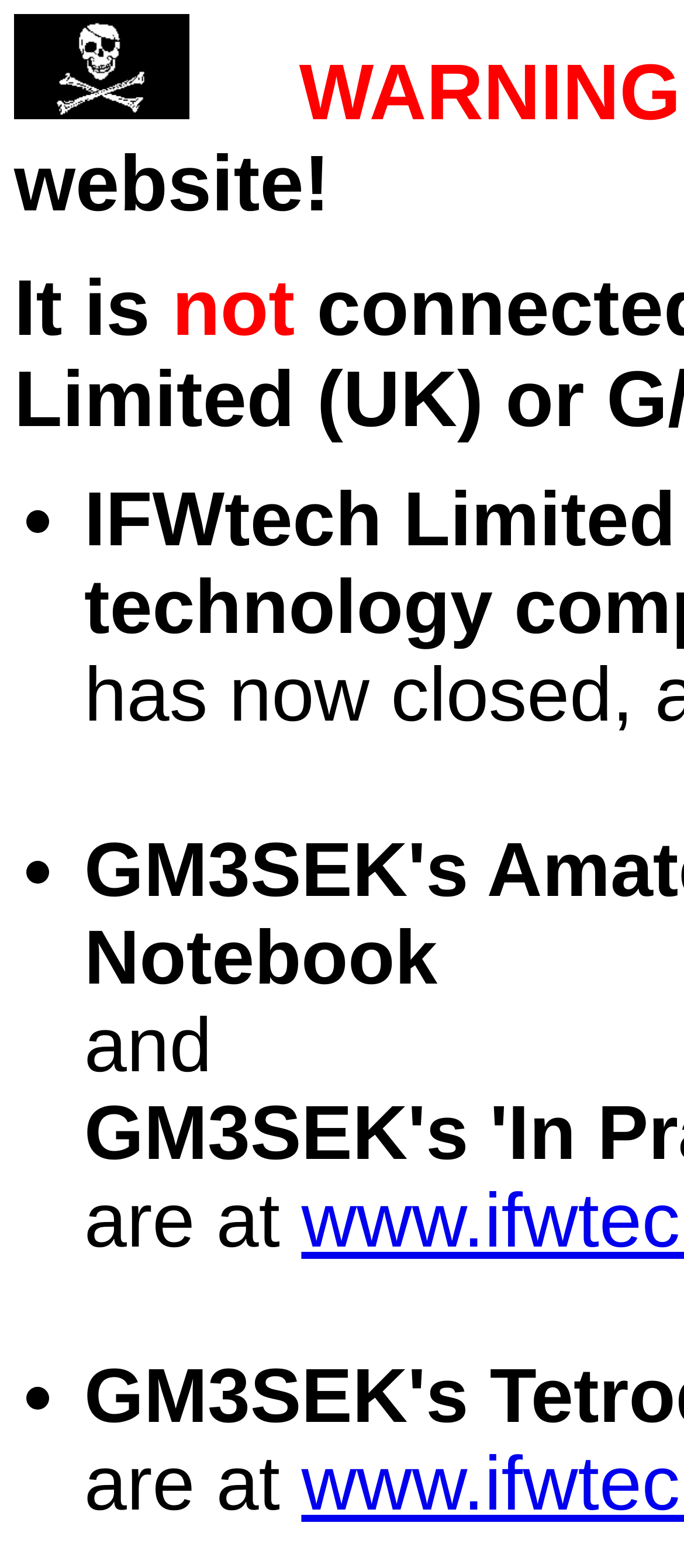What is the text between the second and third list markers?
Based on the screenshot, answer the question with a single word or phrase.

and are at